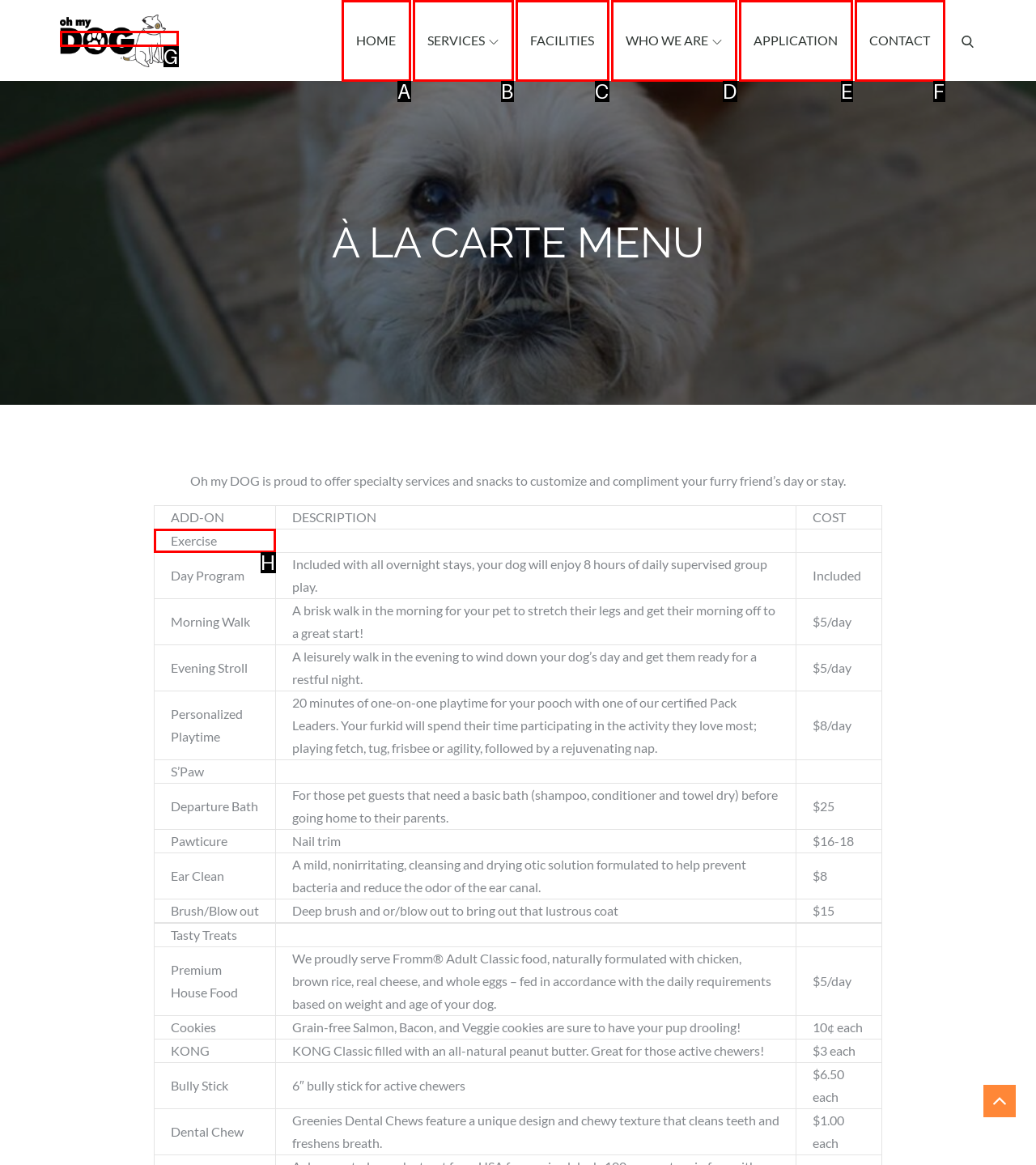Determine the letter of the element I should select to fulfill the following instruction: Select Exercise add-on. Just provide the letter.

H